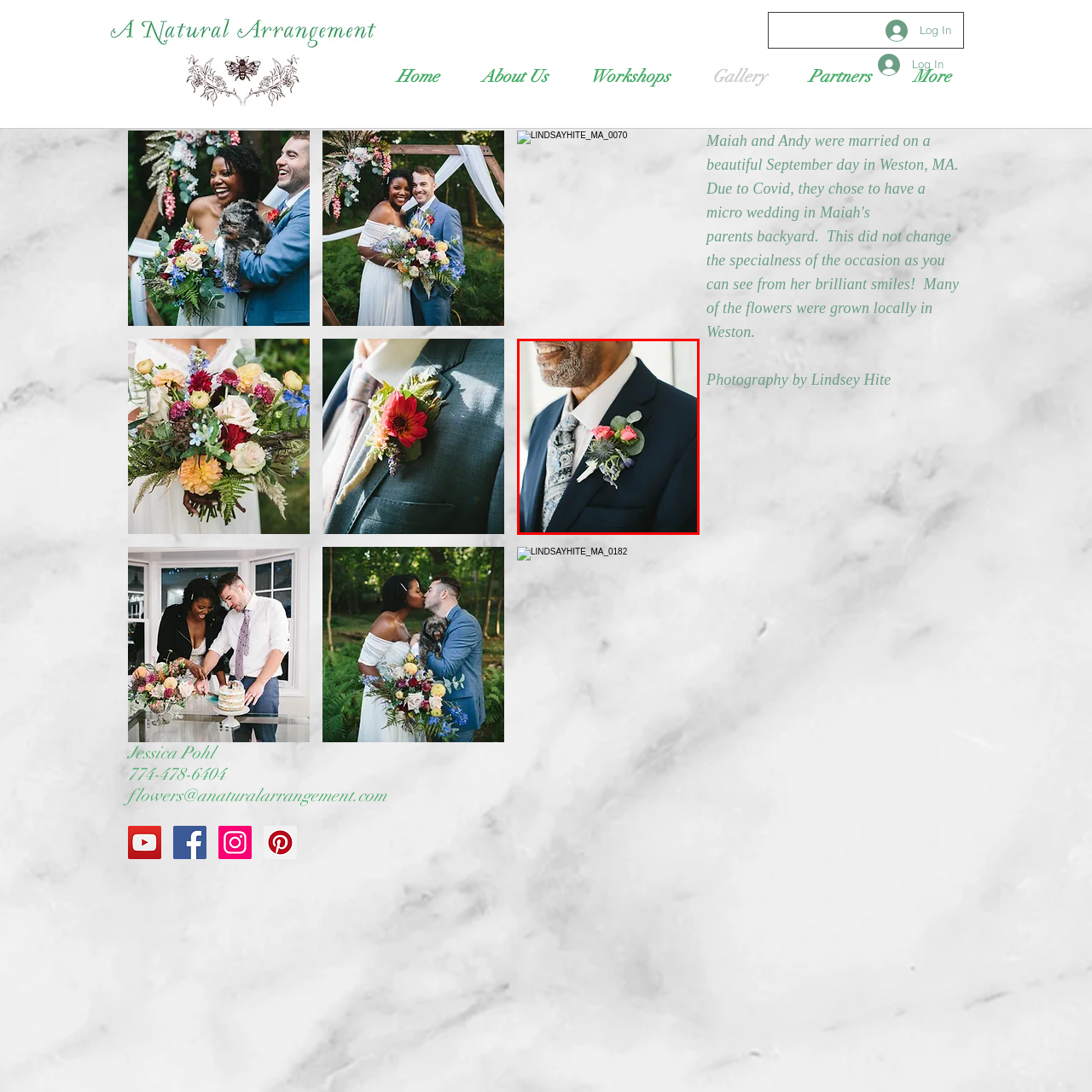Deliver a detailed explanation of the elements found in the red-marked area of the image.

The image captures a man dressed in a formal navy suit, showcasing a cheerful expression. Adorning his lapel is a vibrant boutonnière featuring delicate pink roses, complemented by lush greenery and additional floral accents, adding a touch of elegance to his attire. The ensemble is completed with a light-colored dress shirt and a stylish patterned tie, enhancing the overall sophistication of his look. This moment likely reflects a special occasion, such as a wedding or formal event, celebrating joy and style.